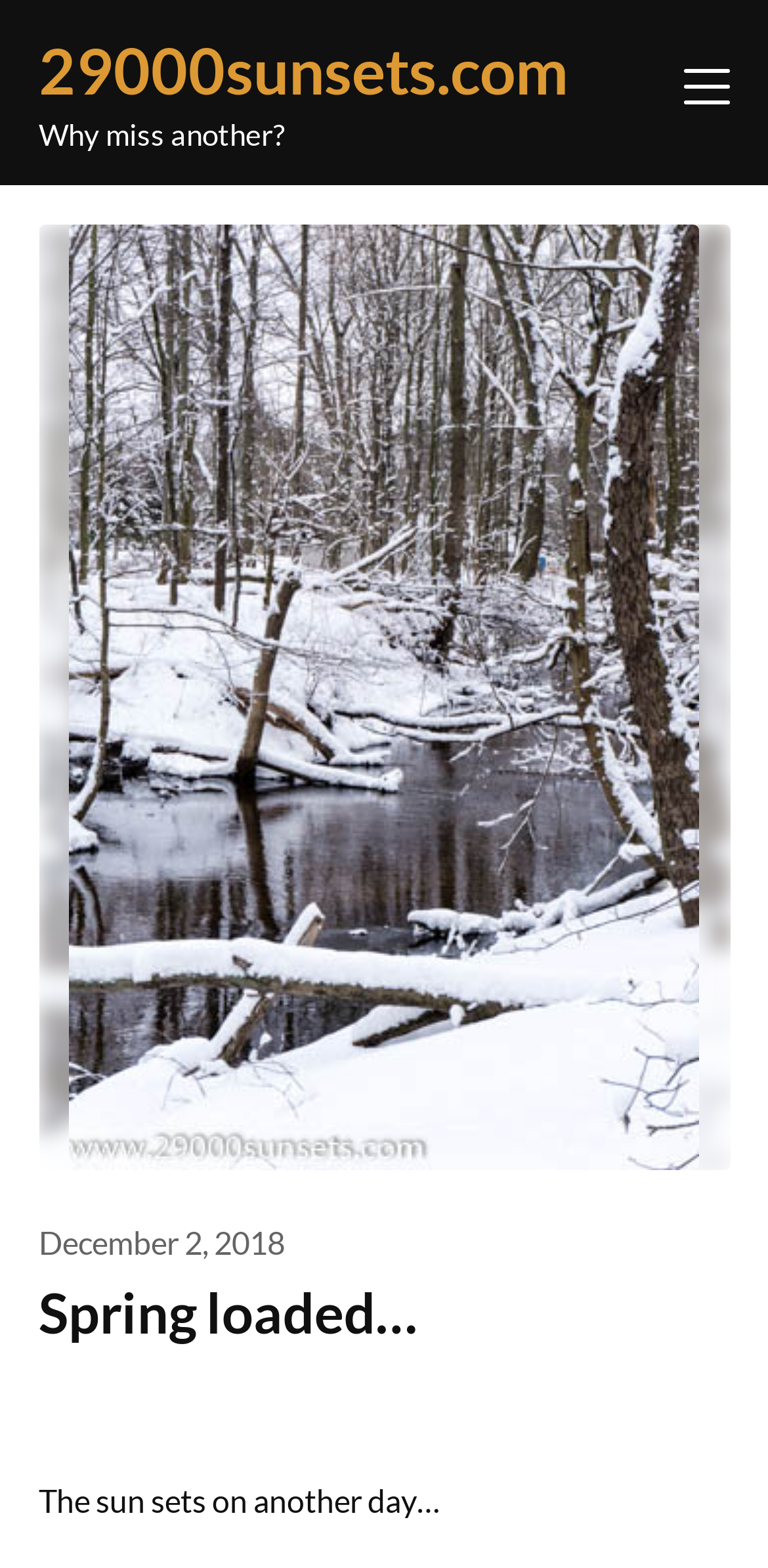Please find the bounding box for the UI component described as follows: "December 2, 2018".

[0.05, 0.78, 0.371, 0.804]